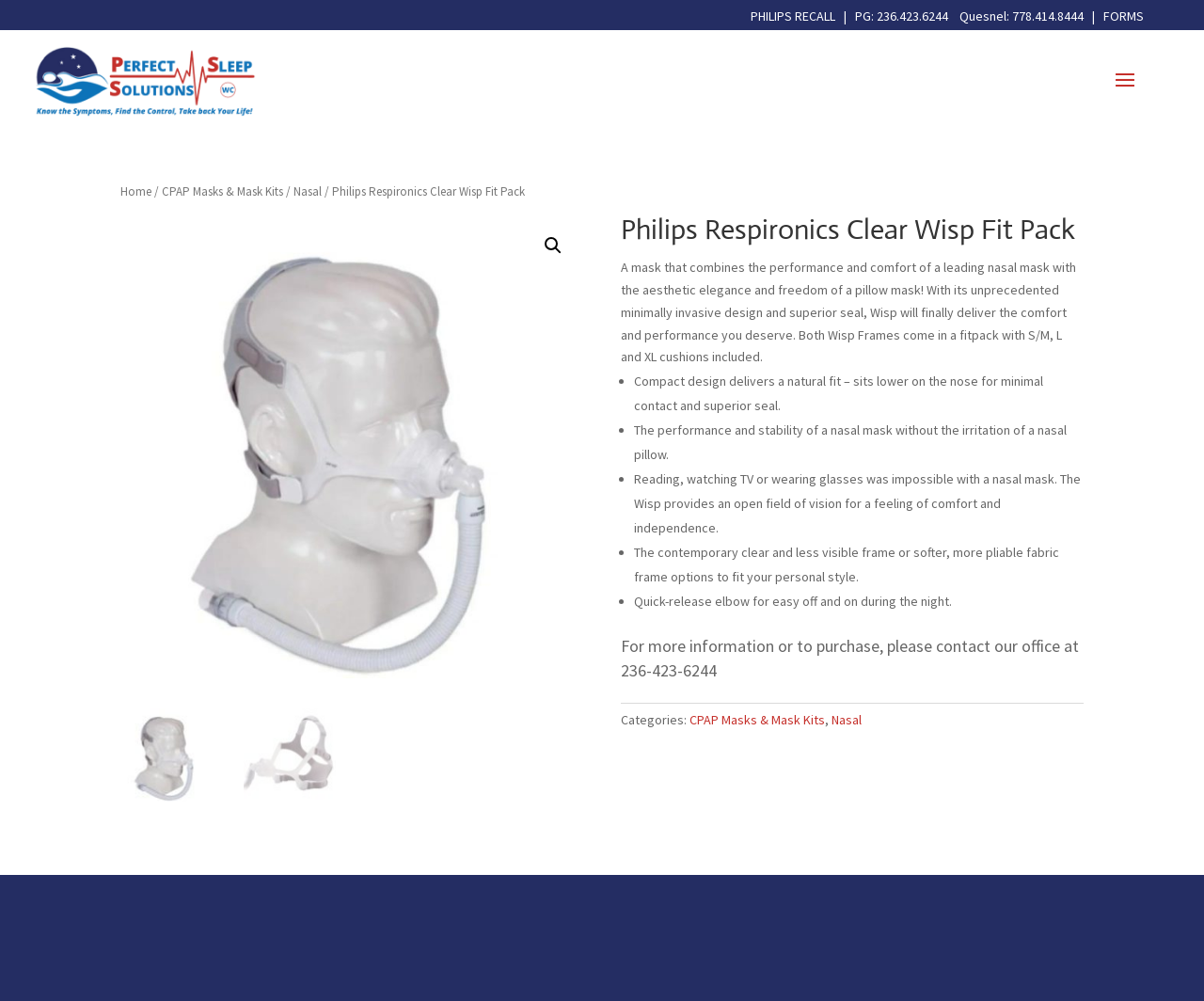Determine the bounding box coordinates for the HTML element described here: "PHILIPS RECALL".

[0.623, 0.007, 0.694, 0.024]